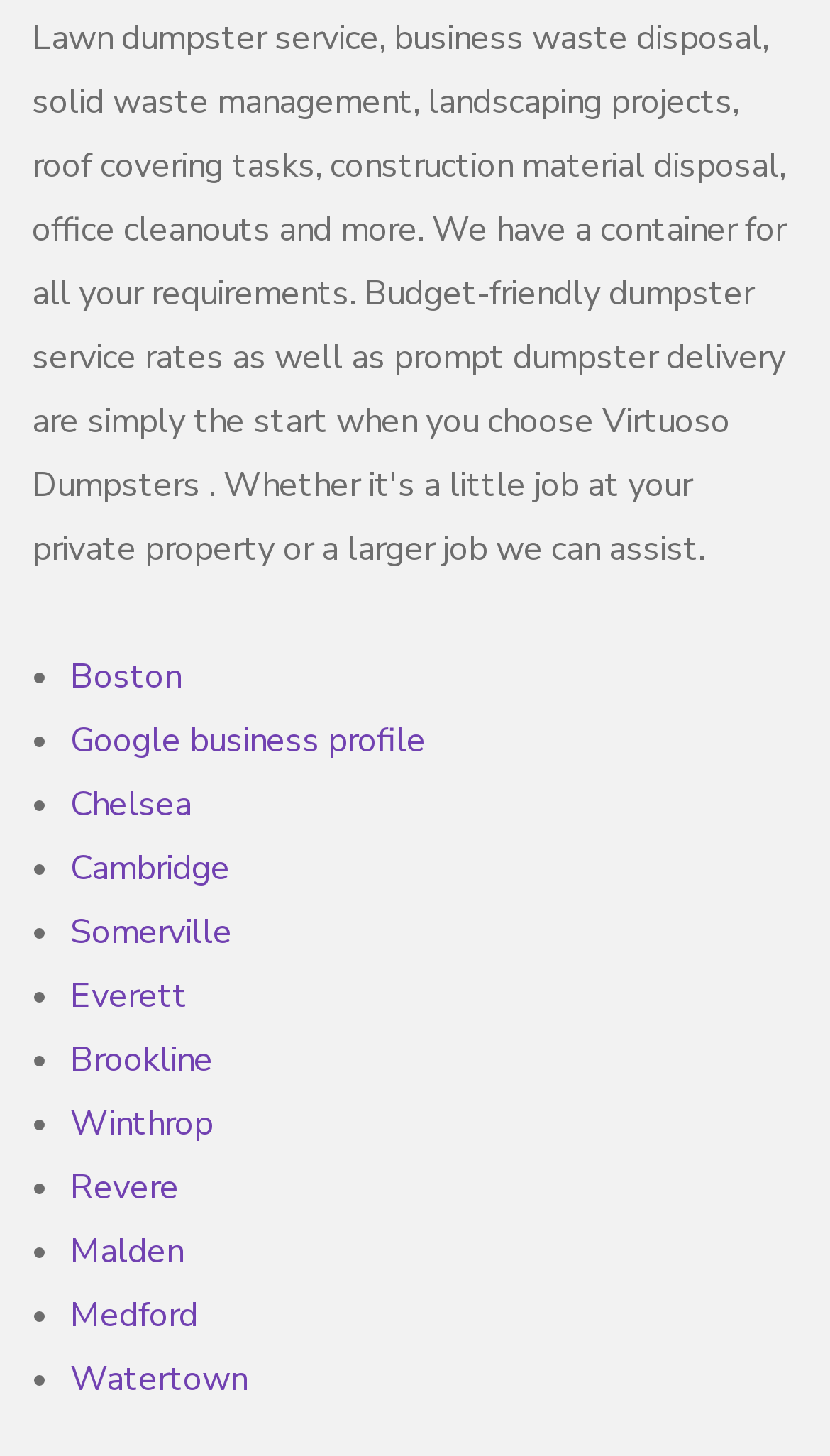Please identify the bounding box coordinates of the clickable element to fulfill the following instruction: "Click on Previous Winners". The coordinates should be four float numbers between 0 and 1, i.e., [left, top, right, bottom].

None